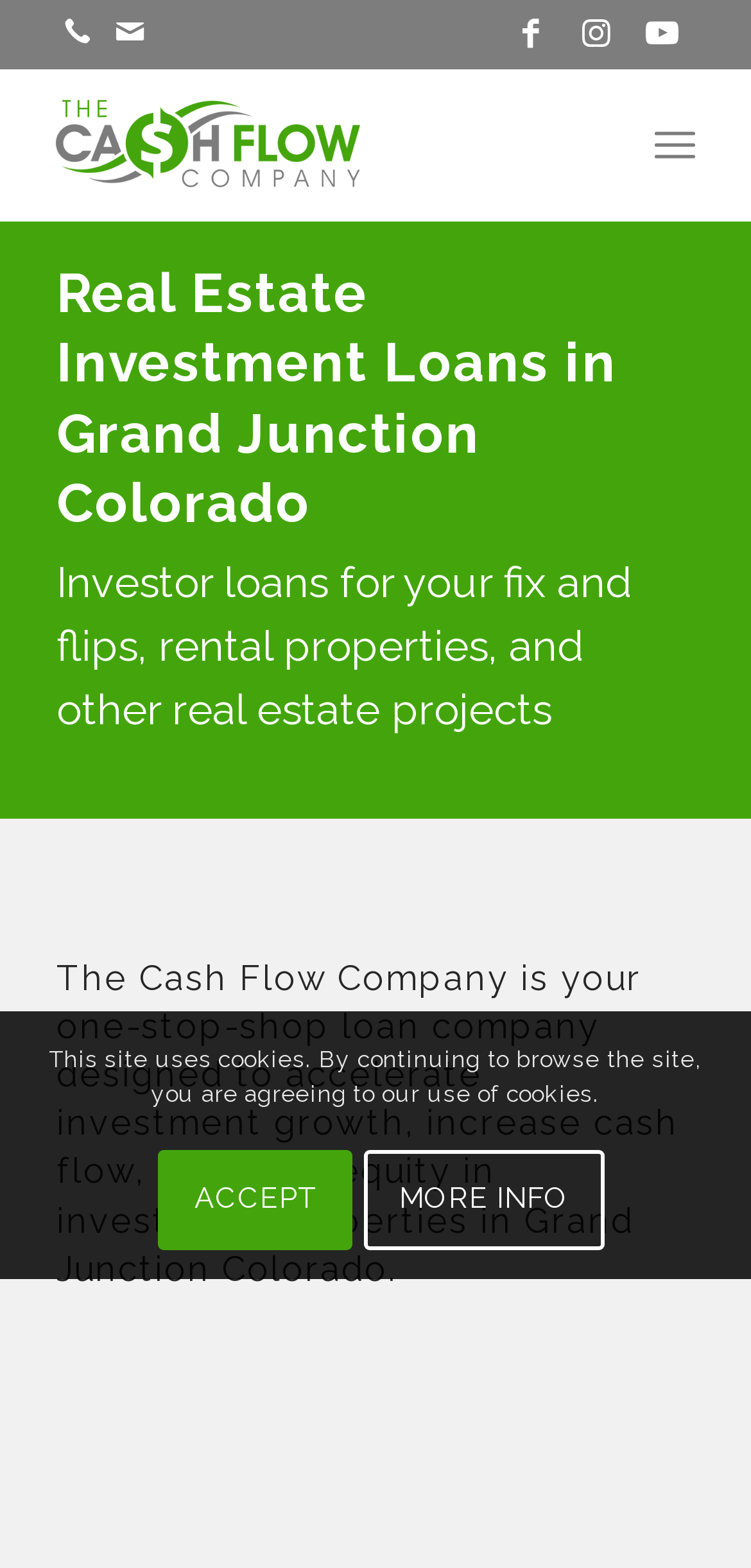Specify the bounding box coordinates of the element's area that should be clicked to execute the given instruction: "Learn about real estate investment loans". The coordinates should be four float numbers between 0 and 1, i.e., [left, top, right, bottom].

[0.075, 0.166, 0.925, 0.345]